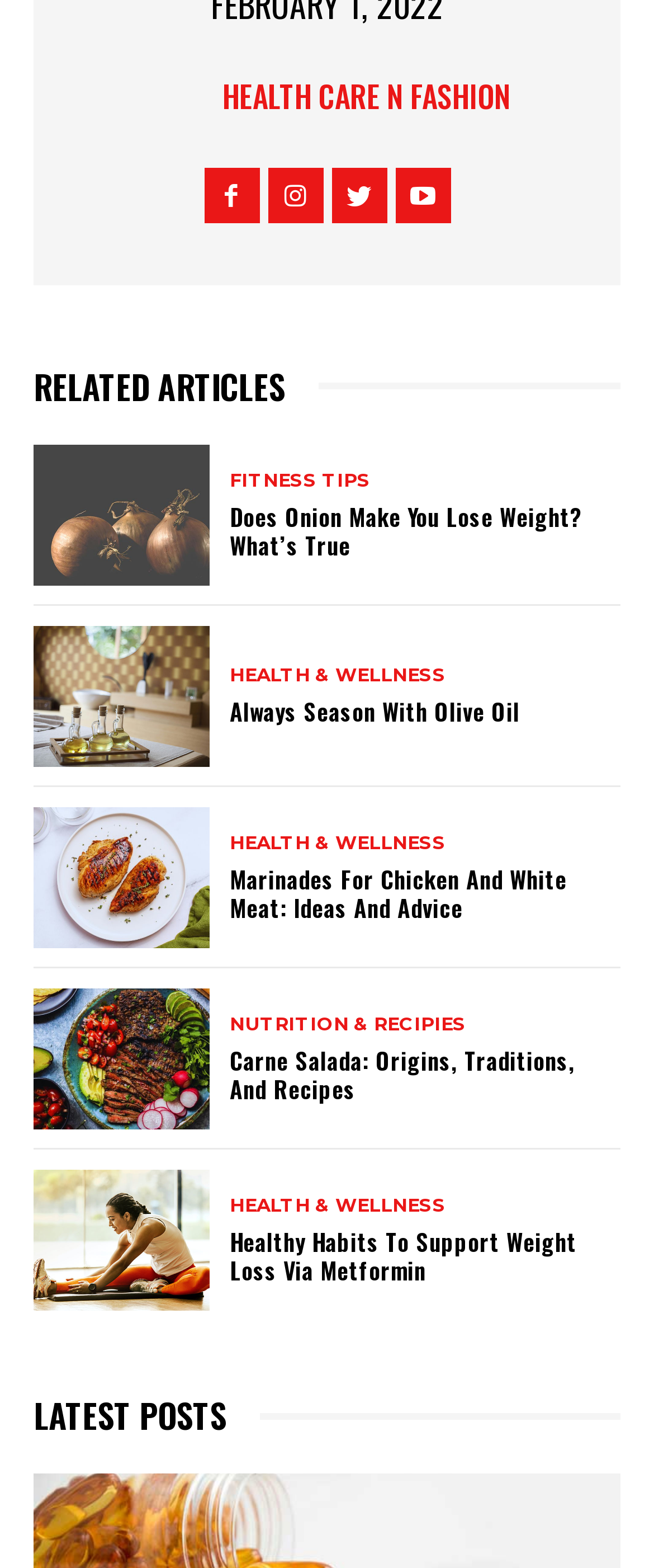Find the bounding box coordinates of the area to click in order to follow the instruction: "Browse 'HEALTH & WELLNESS'".

[0.351, 0.425, 0.682, 0.437]